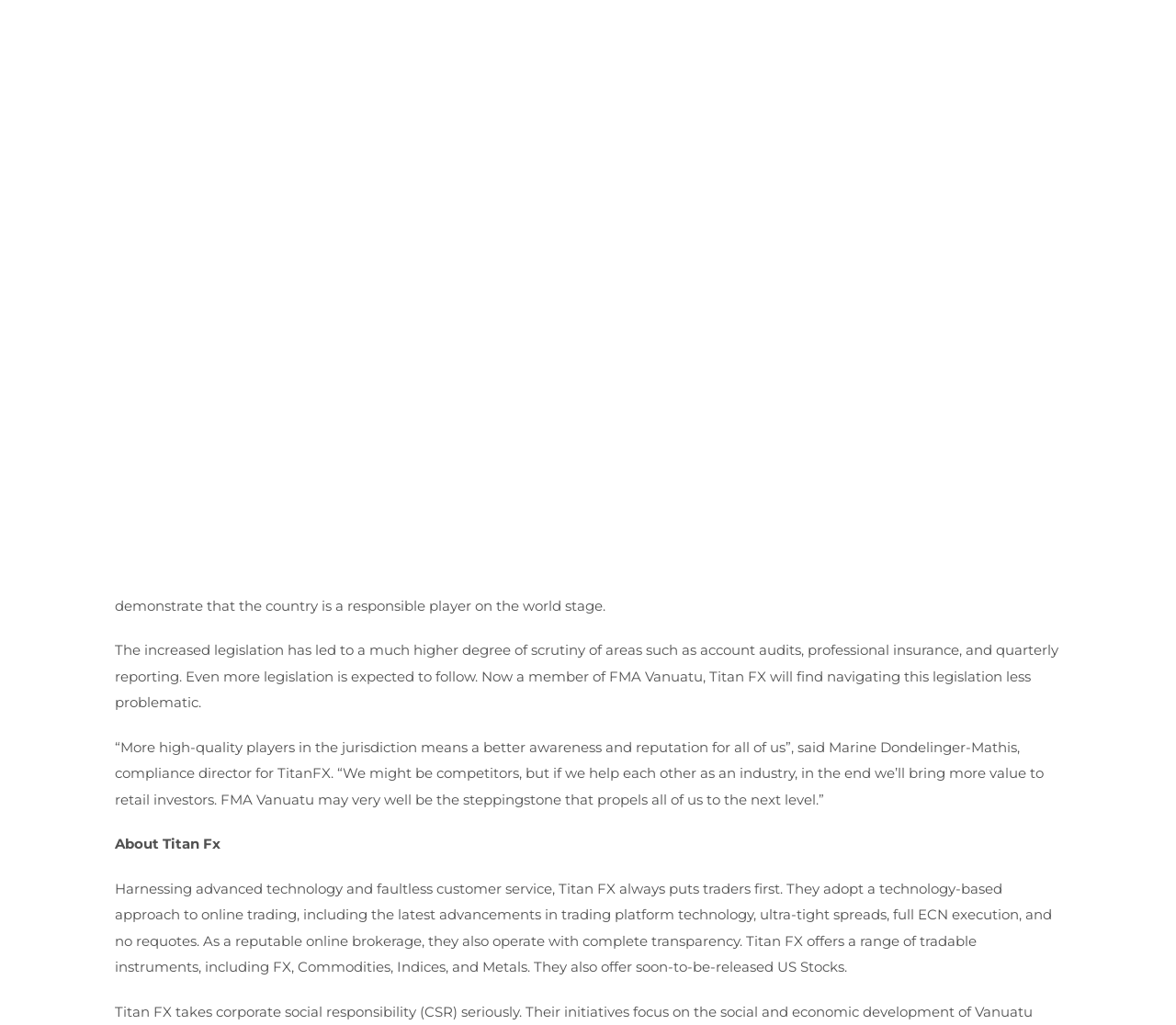Highlight the bounding box of the UI element that corresponds to this description: "Law Partners".

[0.762, 0.437, 0.84, 0.454]